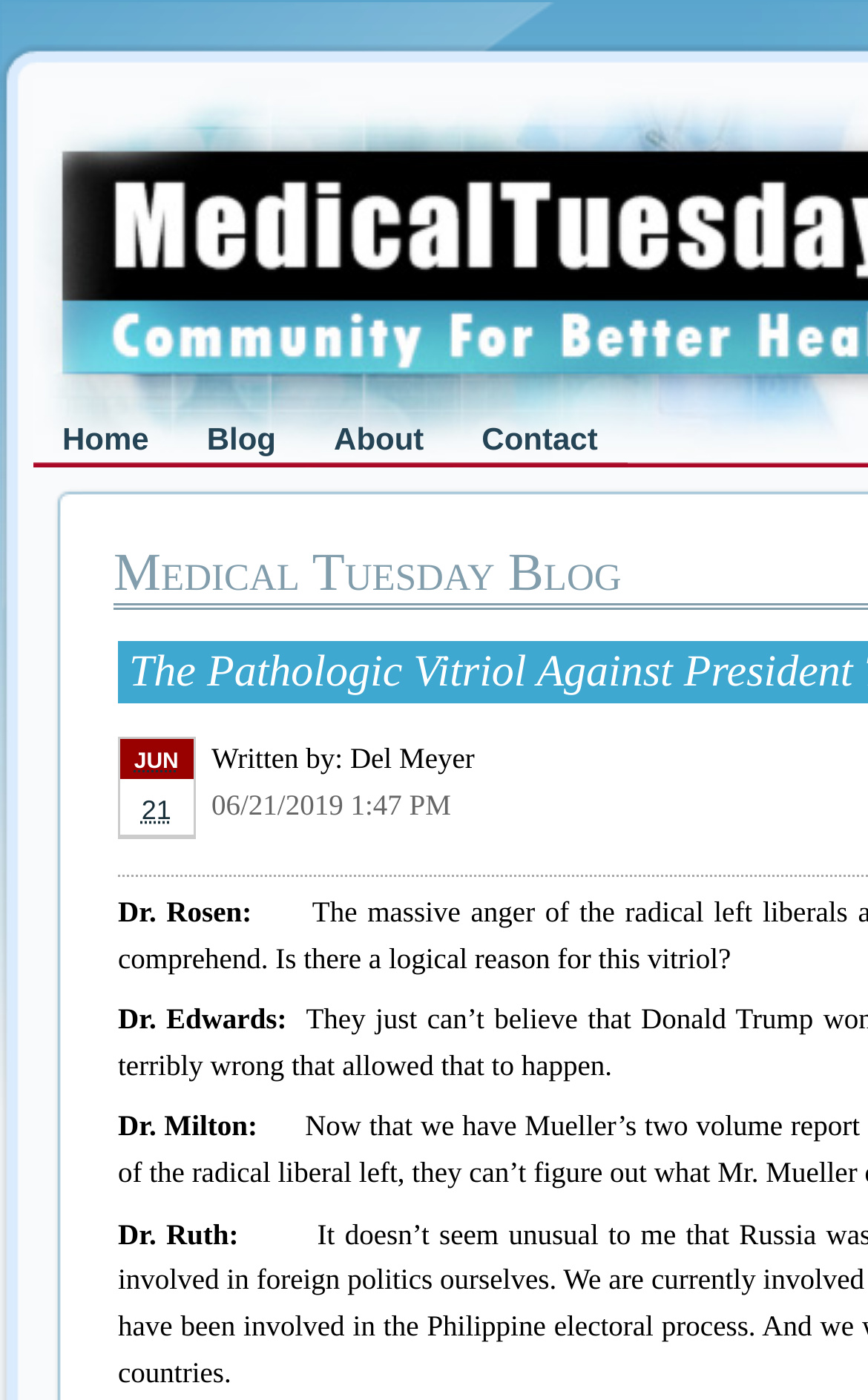Please study the image and answer the question comprehensively:
How many navigation links are there?

I counted the number of navigation links by examining the link elements with IDs 88, 89, 90, and 91. These links are labeled 'Home', 'Blog', 'About', and 'Contact', respectively.